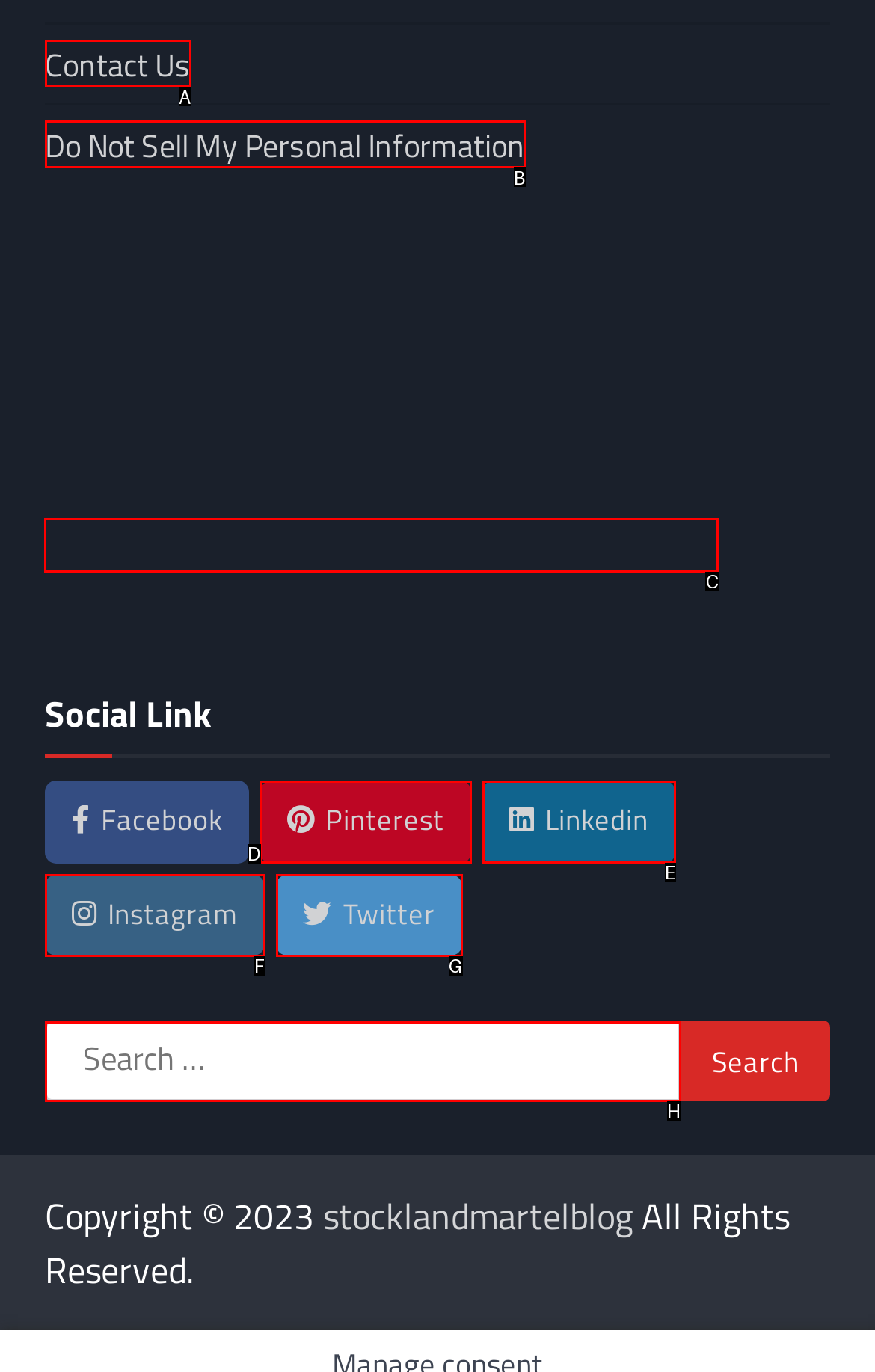Which letter corresponds to the correct option to complete the task: Check DMCA.com Protection Status?
Answer with the letter of the chosen UI element.

C